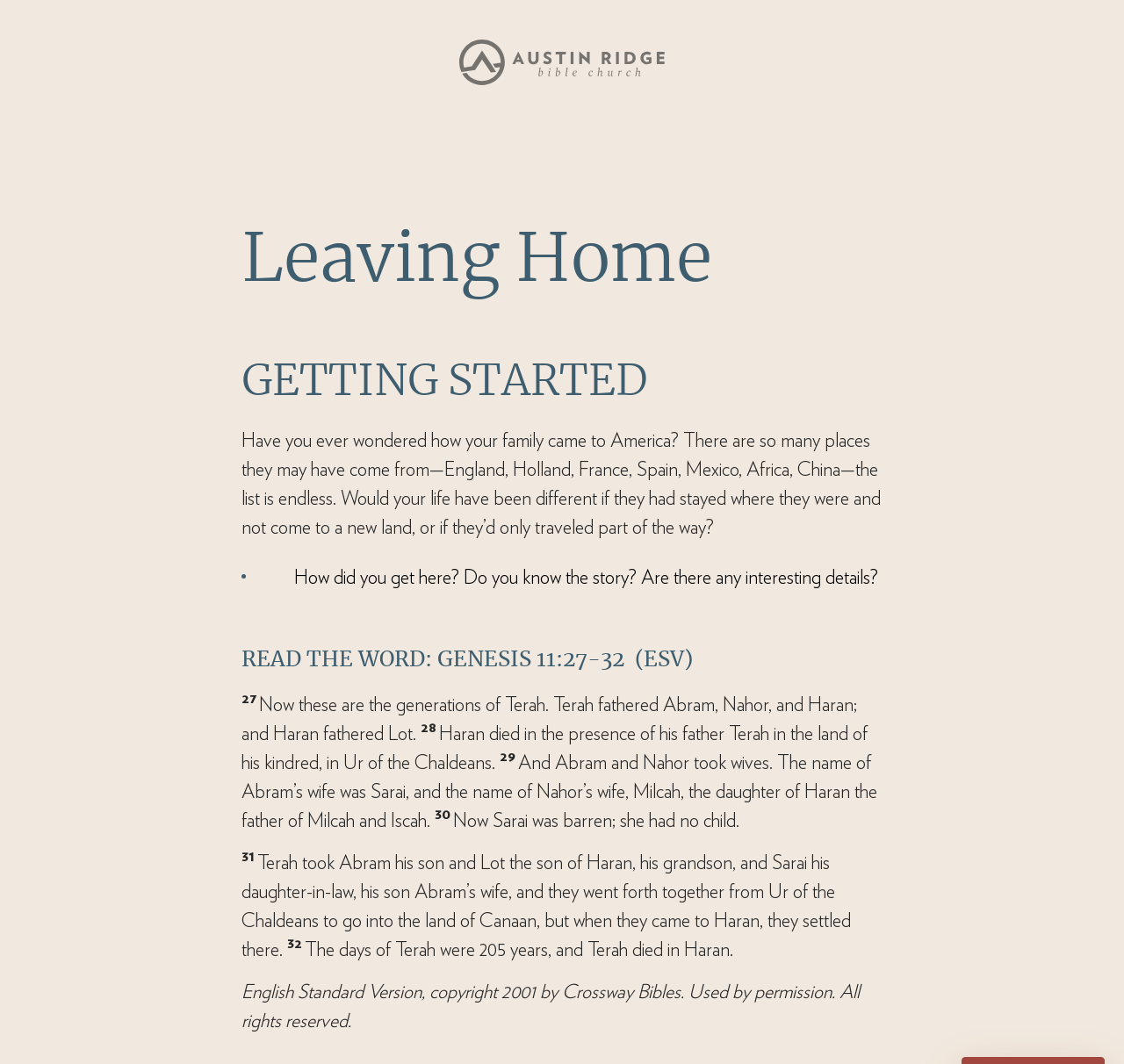What is the topic of the passage?
Please respond to the question with a detailed and thorough explanation.

The passage is about exploring one's family history, specifically how their ancestors came to America. It encourages the reader to think about their family's story and the places they may have come from.